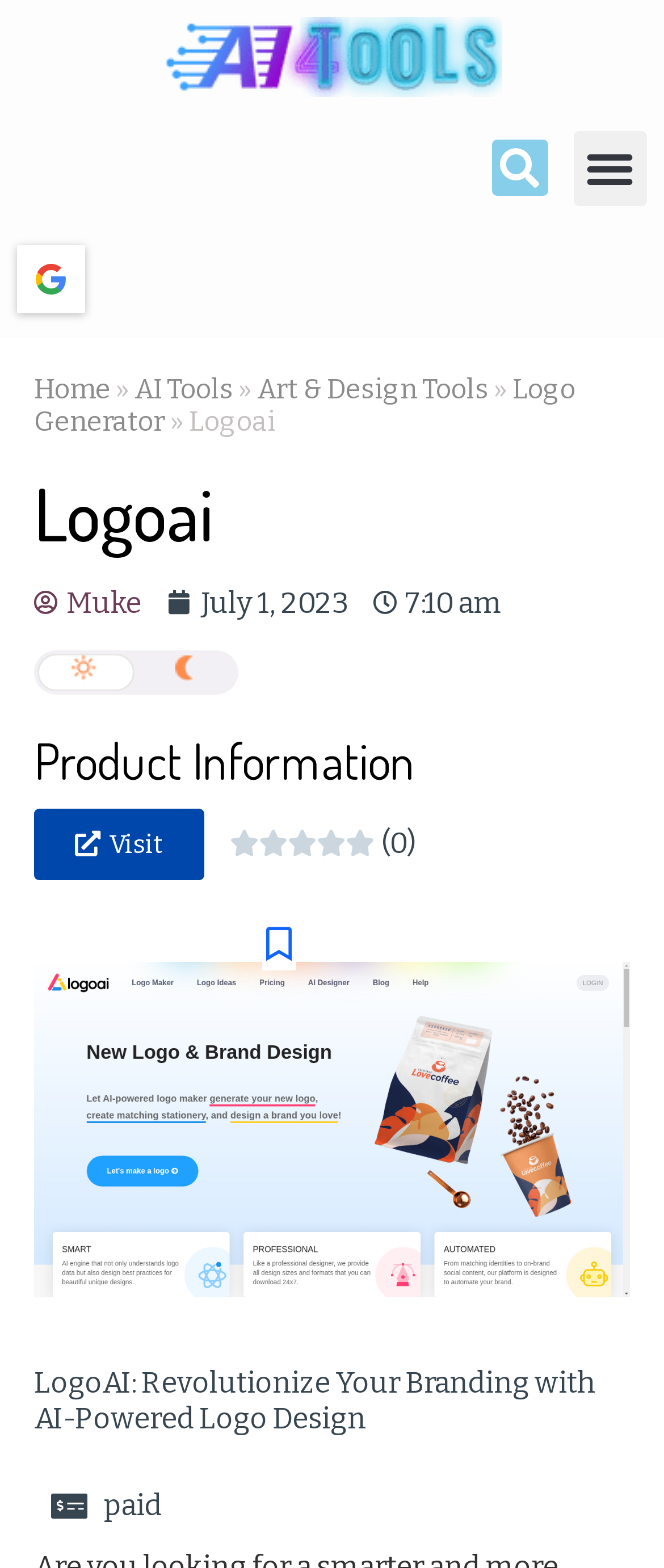What is the rating of the product?
Provide a detailed and well-explained answer to the question.

I found a generic element '0.0/5' with a static text '' which represents a rating, and it is located near the 'Product Information' heading, so I conclude that the rating of the product is 0.0/5.